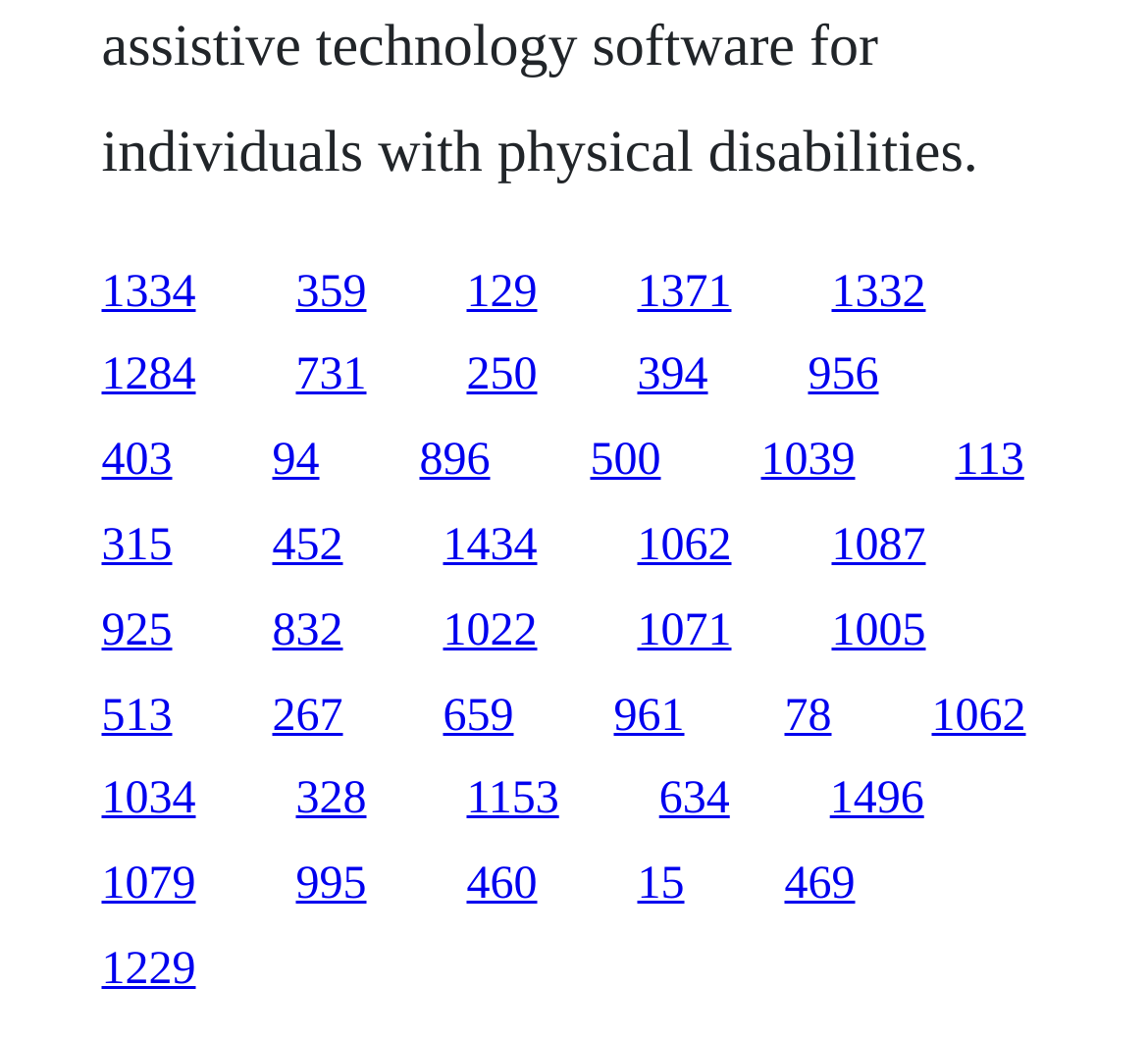Please respond in a single word or phrase: 
How many links are on the webpage?

25